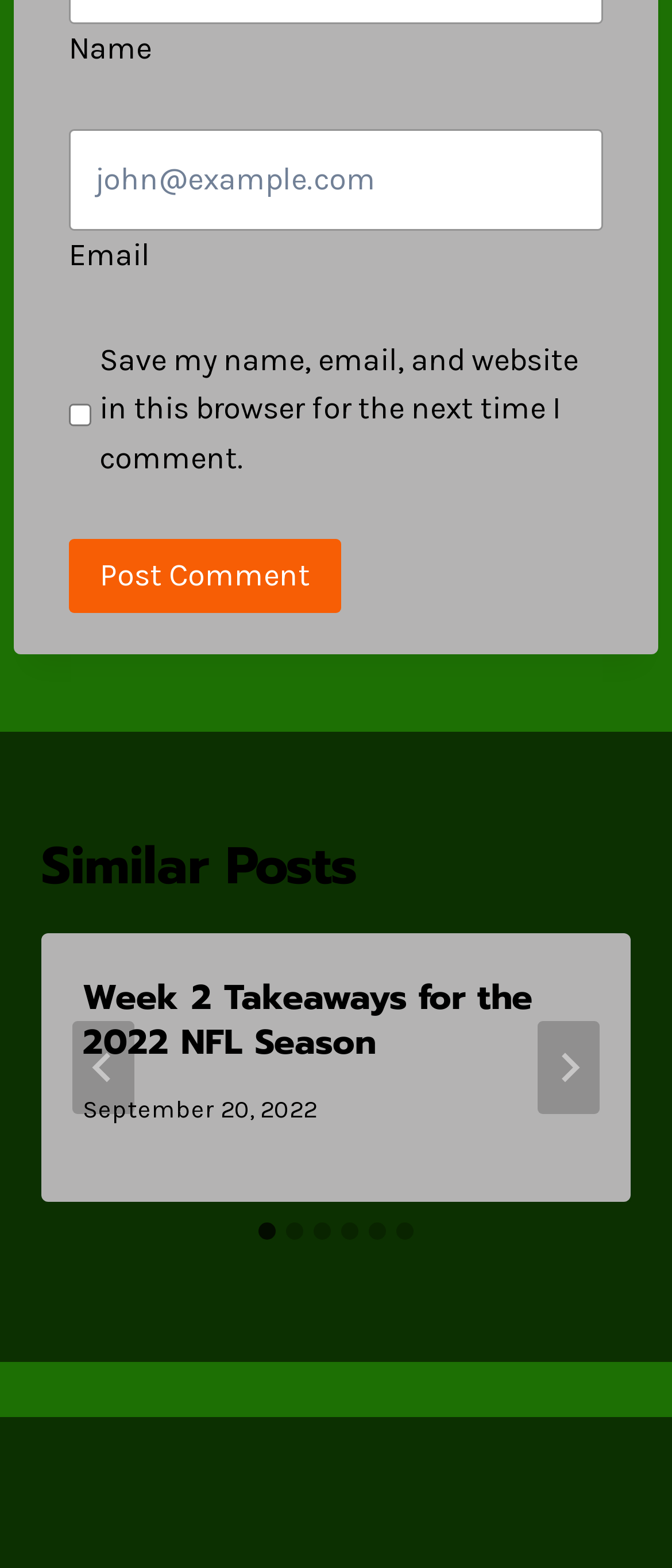Answer the question below with a single word or a brief phrase: 
What is the purpose of the button 'Post Comment'?

To post a comment